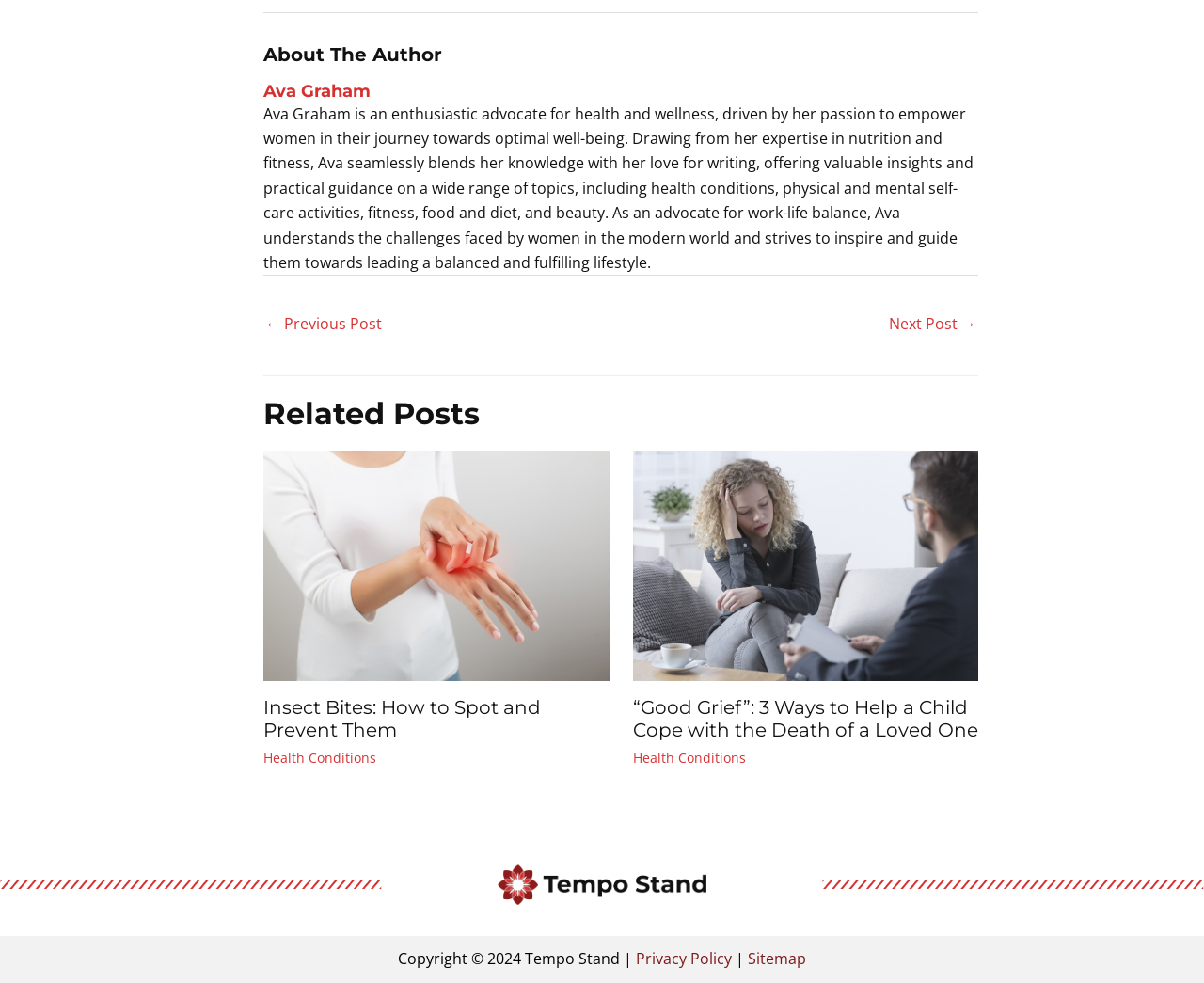What is the second related post about? From the image, respond with a single word or brief phrase.

Helping a child cope with death